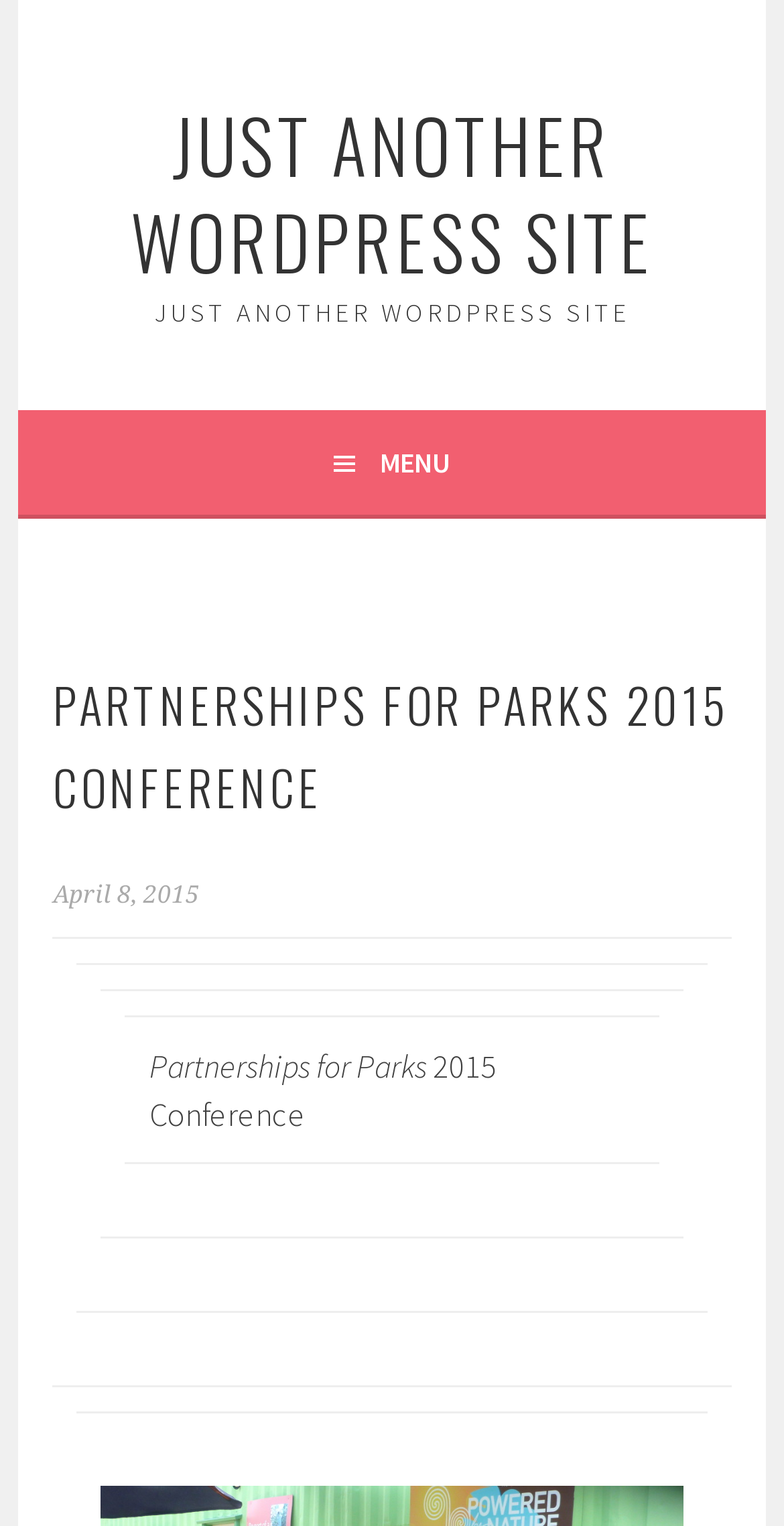Respond to the following query with just one word or a short phrase: 
What is the date of the conference?

April 8, 2015